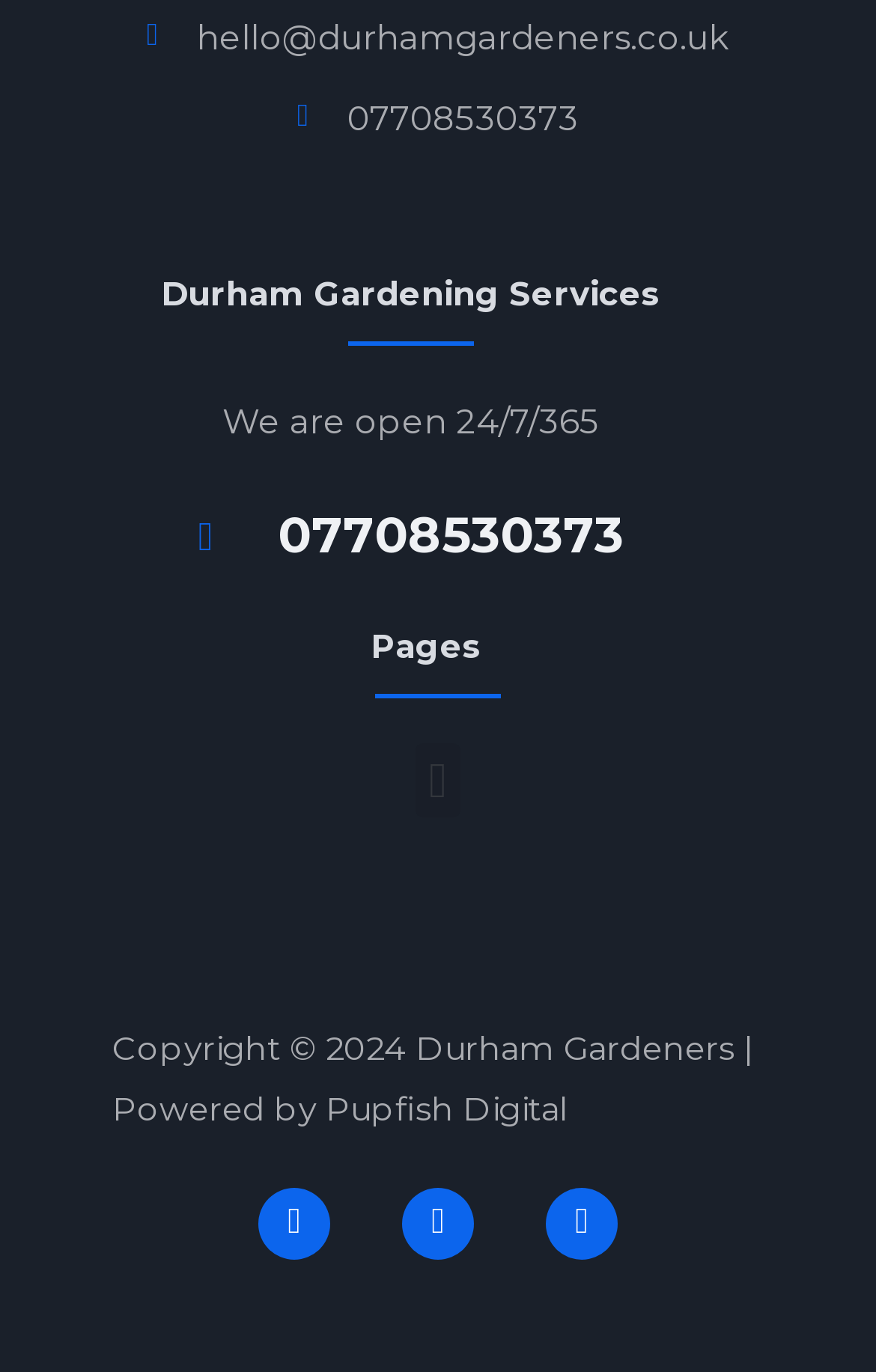Given the element description: "Software Downloads", predict the bounding box coordinates of the UI element it refers to, using four float numbers between 0 and 1, i.e., [left, top, right, bottom].

None